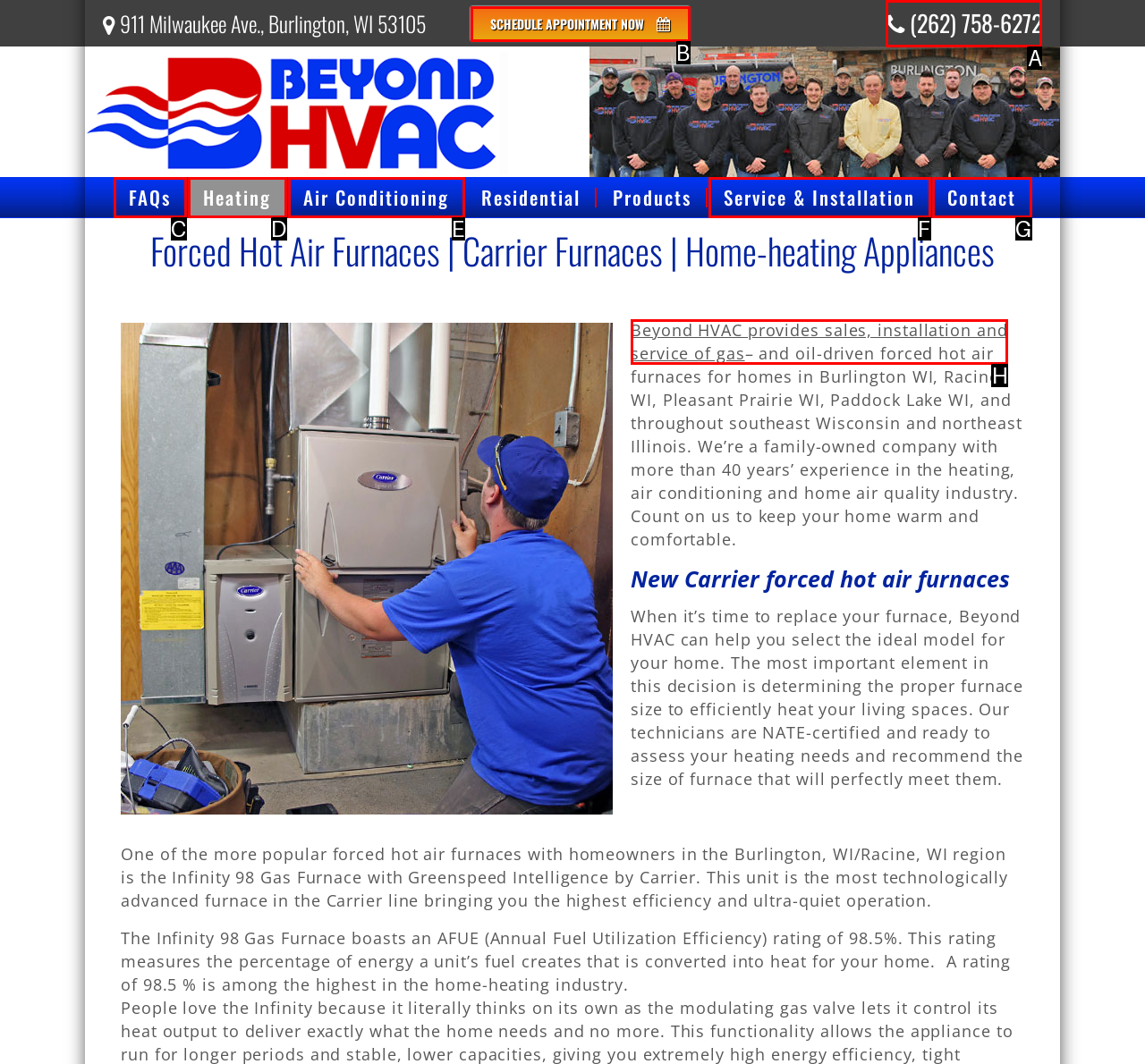Which HTML element should be clicked to complete the task: Call the phone number? Answer with the letter of the corresponding option.

A